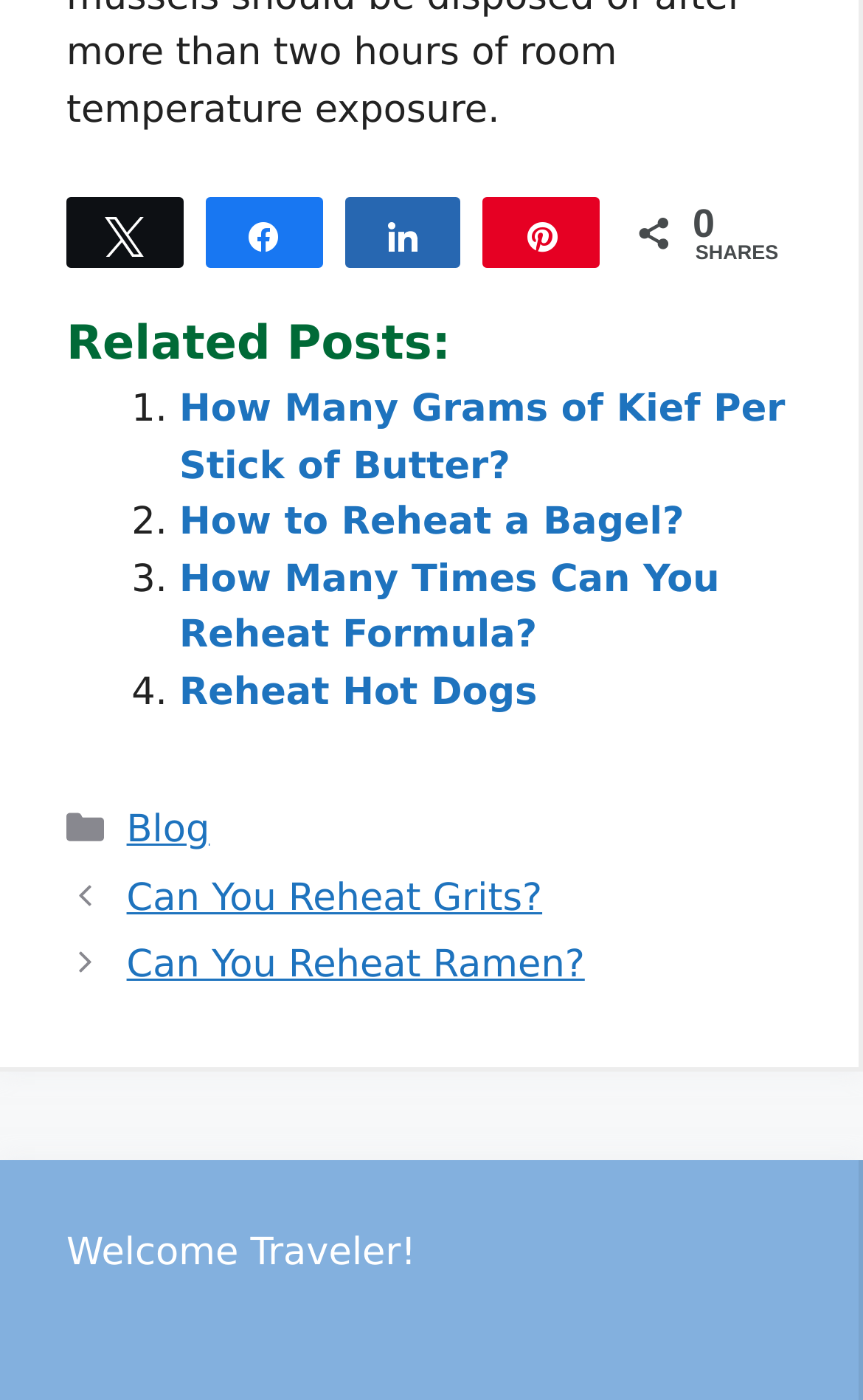What is the category of the current post?
Please provide a comprehensive answer based on the details in the screenshot.

The category of the current post is 'Blog', as indicated by the link 'Blog' in the footer section of the webpage.